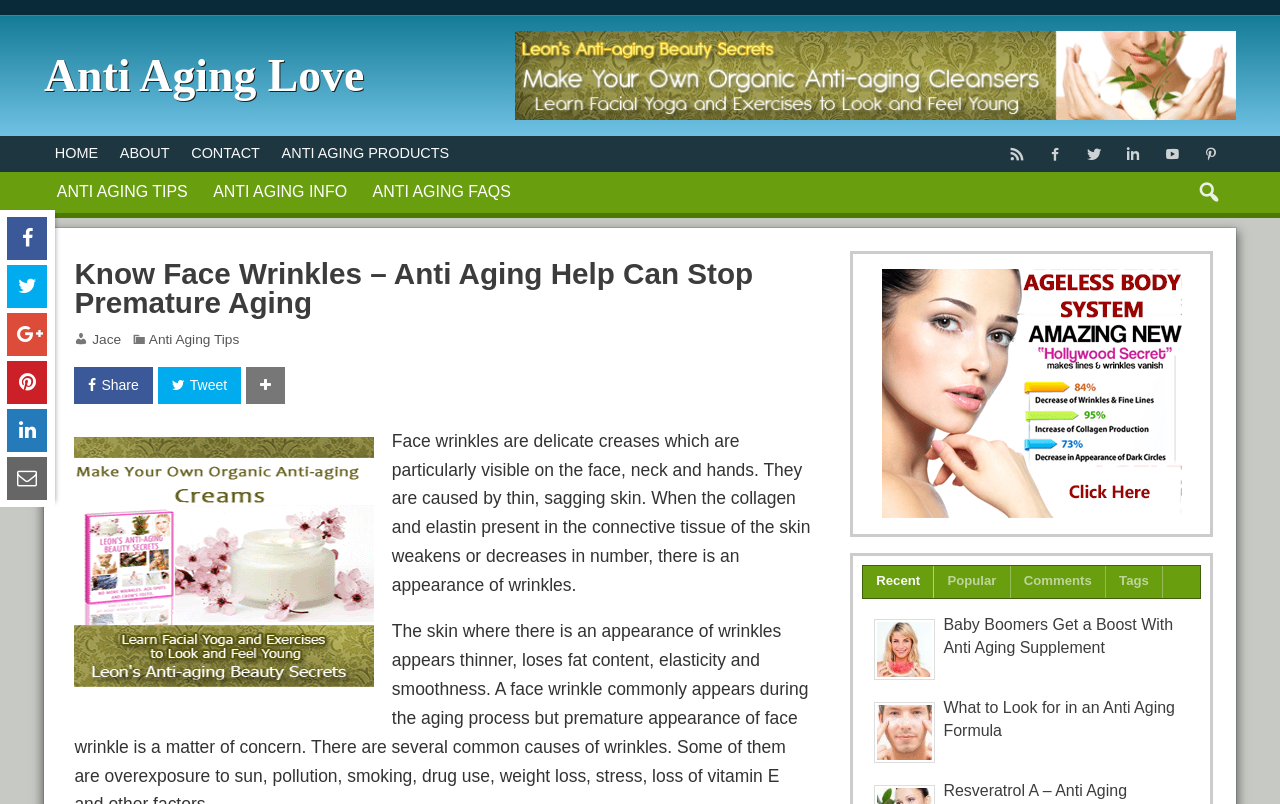Provide the bounding box for the UI element matching this description: "Contact".

[0.141, 0.169, 0.212, 0.213]